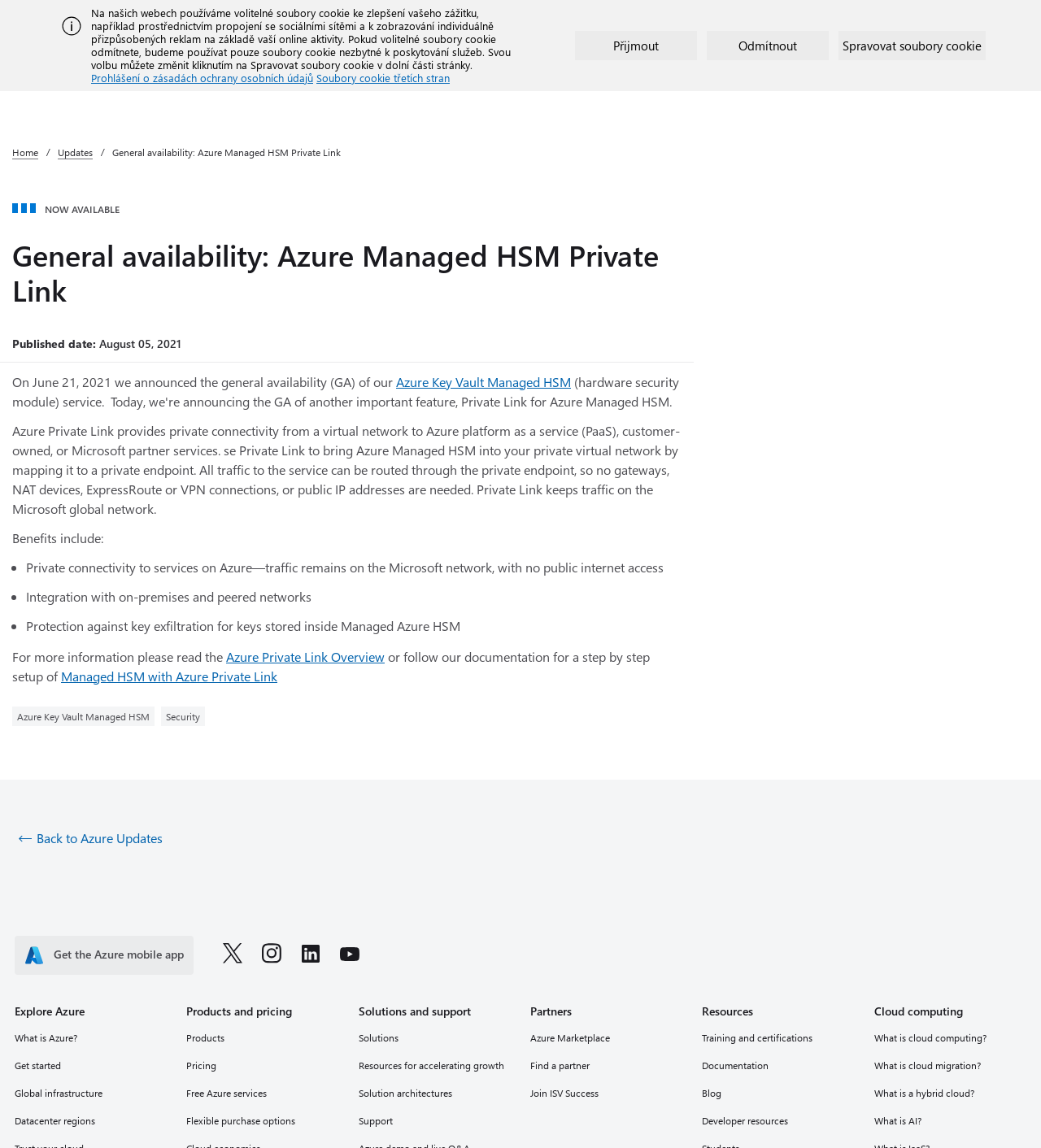Determine the heading of the webpage and extract its text content.

General availability: Azure Managed HSM Private Link